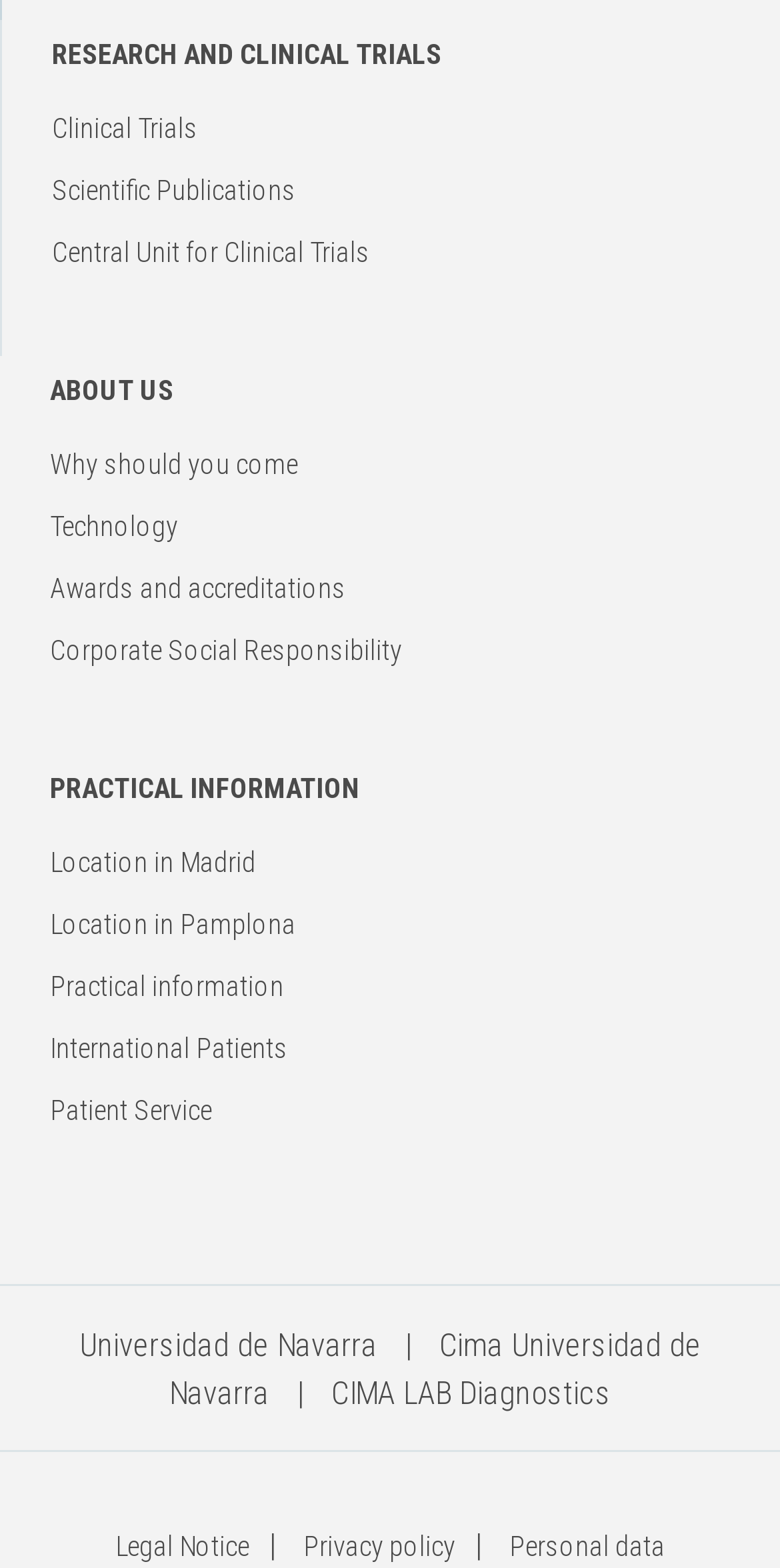Based on the description "Technology", find the bounding box of the specified UI element.

[0.064, 0.326, 0.228, 0.346]